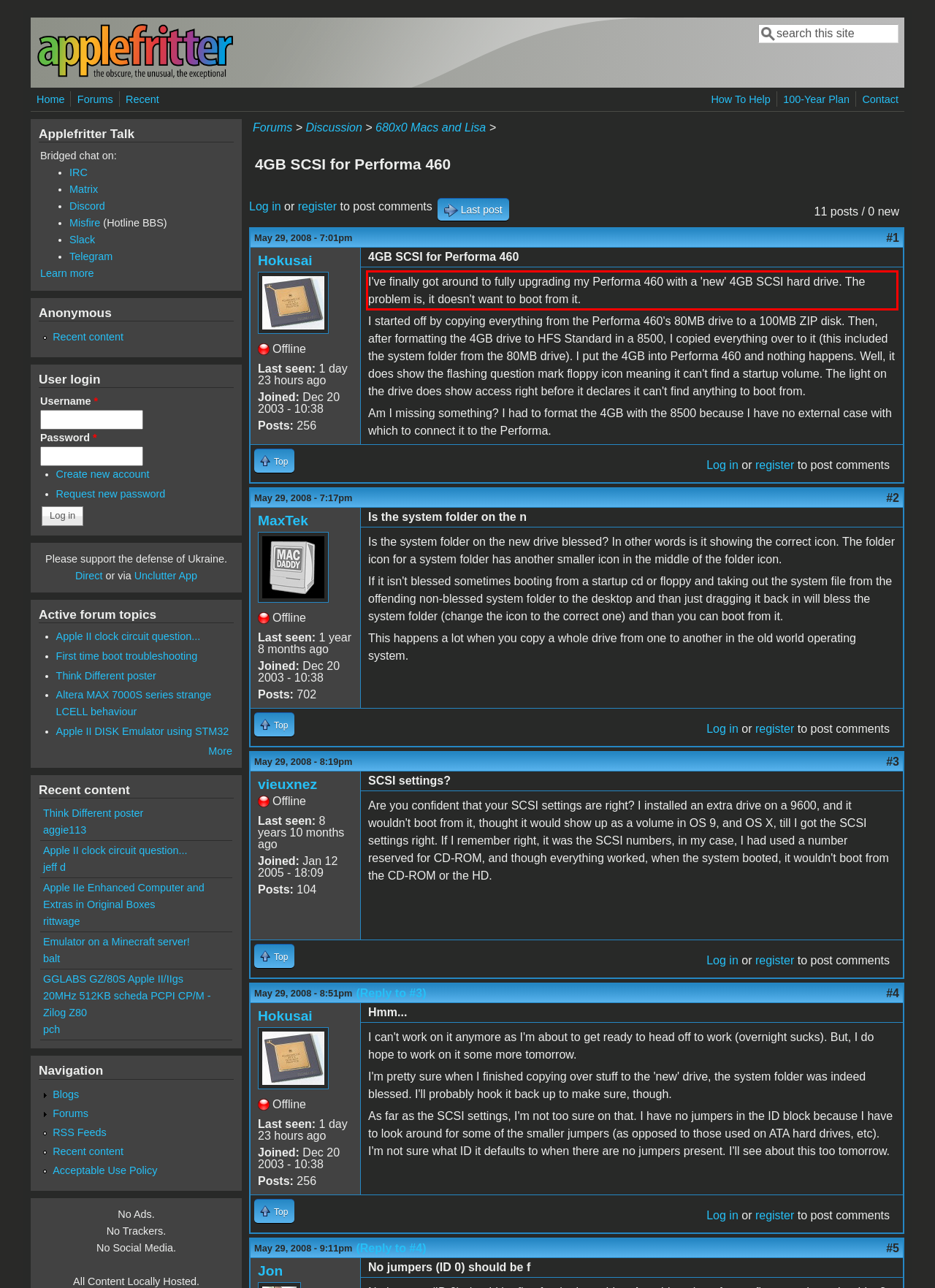Given the screenshot of a webpage, identify the red rectangle bounding box and recognize the text content inside it, generating the extracted text.

I've finally got around to fully upgrading my Performa 460 with a 'new' 4GB SCSI hard drive. The problem is, it doesn't want to boot from it.